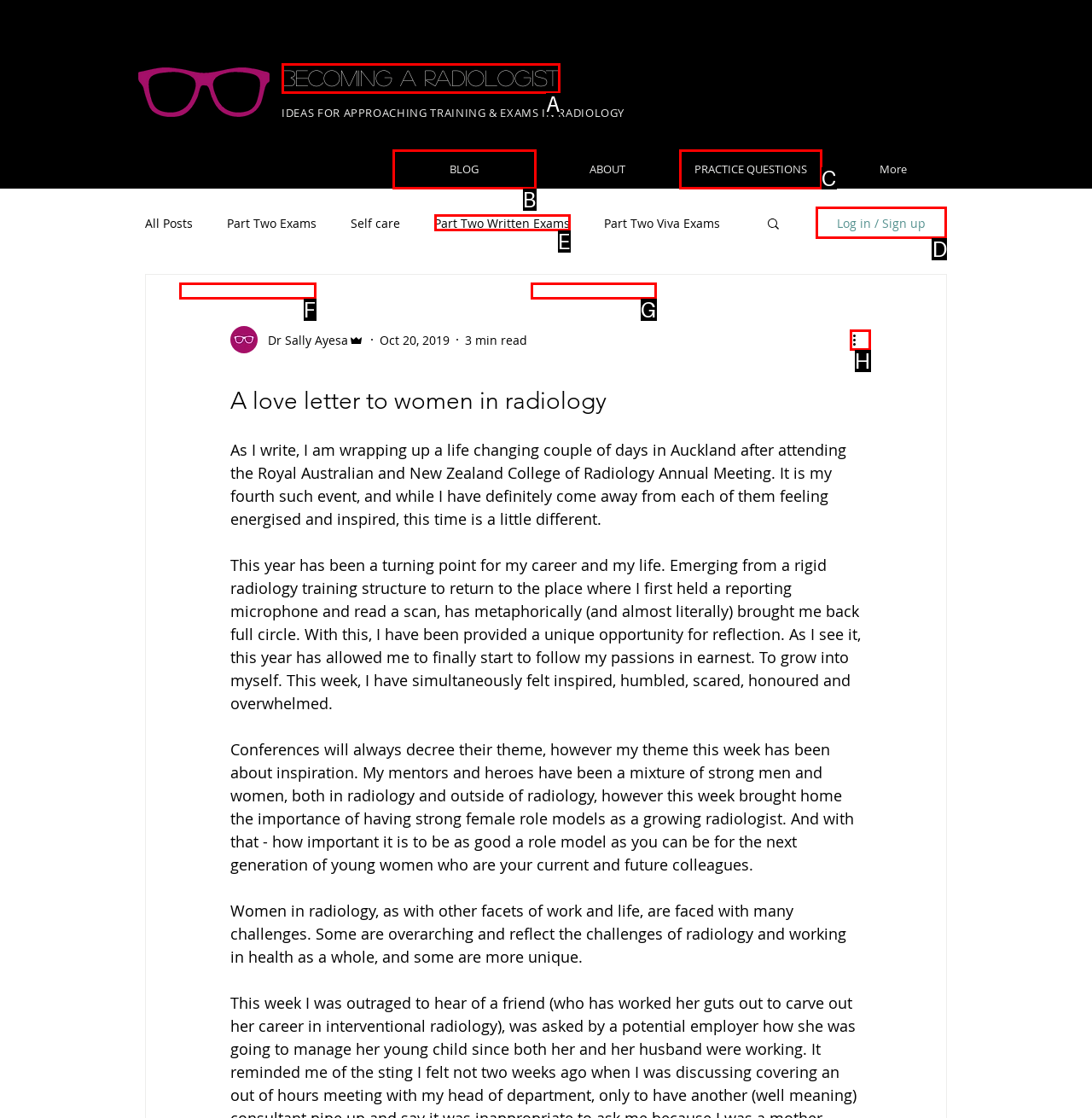Select the HTML element that should be clicked to accomplish the task: Log in or sign up Reply with the corresponding letter of the option.

D